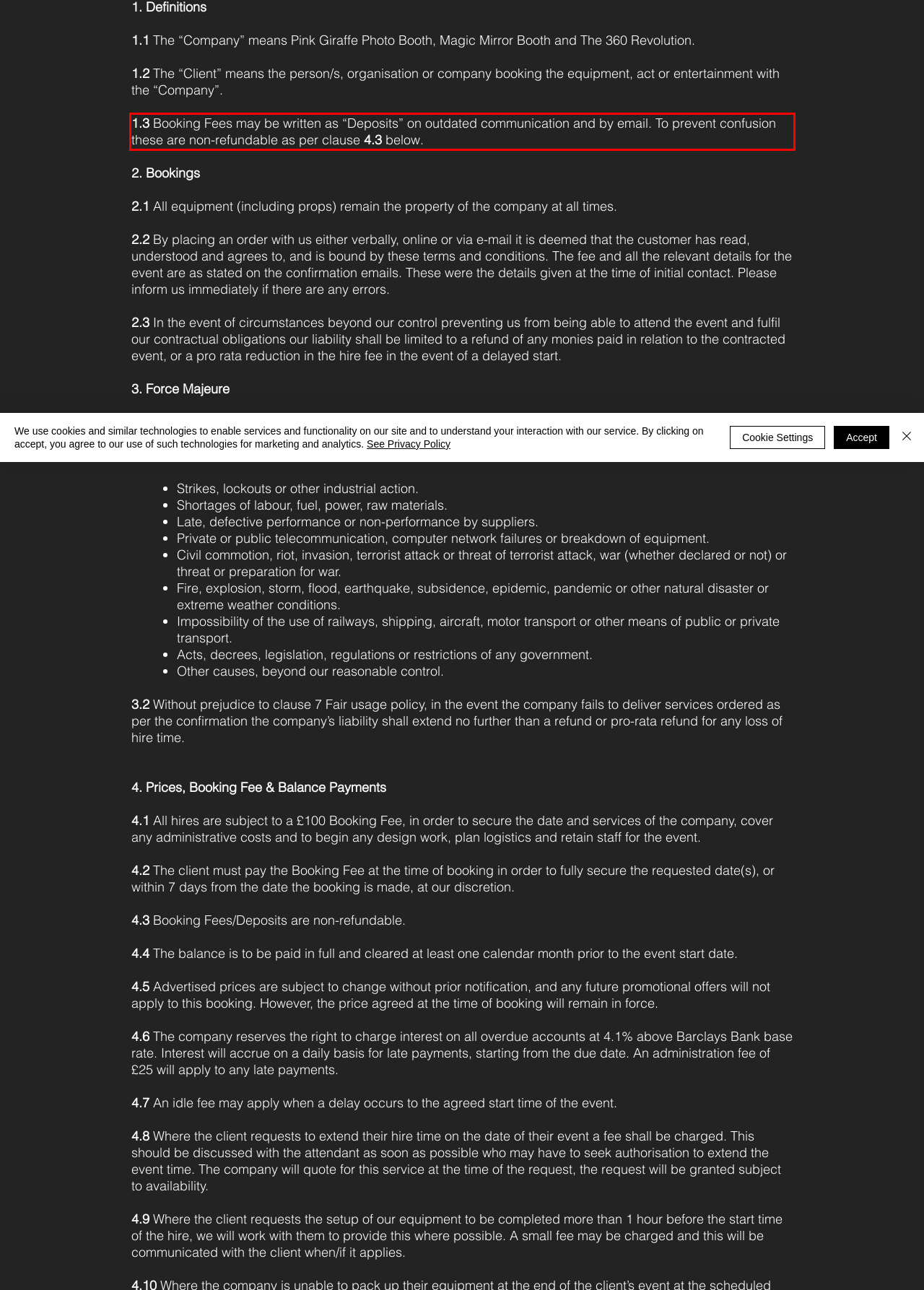Please examine the webpage screenshot and extract the text within the red bounding box using OCR.

1.3 Booking Fees may be written as “Deposits” on outdated communication and by email. To prevent confusion these are non-refundable as per clause 4.3 below.